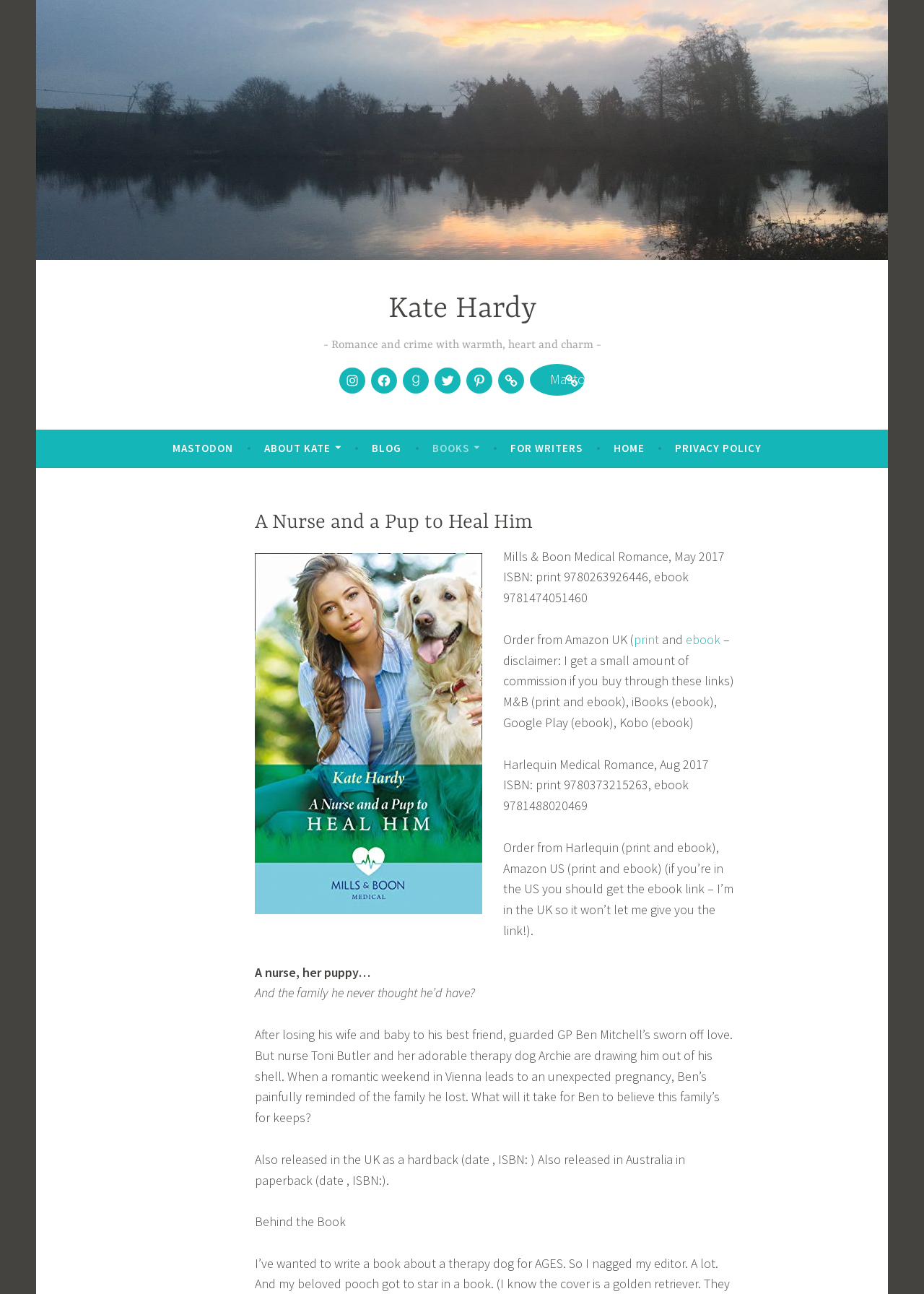Respond to the following query with just one word or a short phrase: 
What is the name of the author?

Kate Hardy